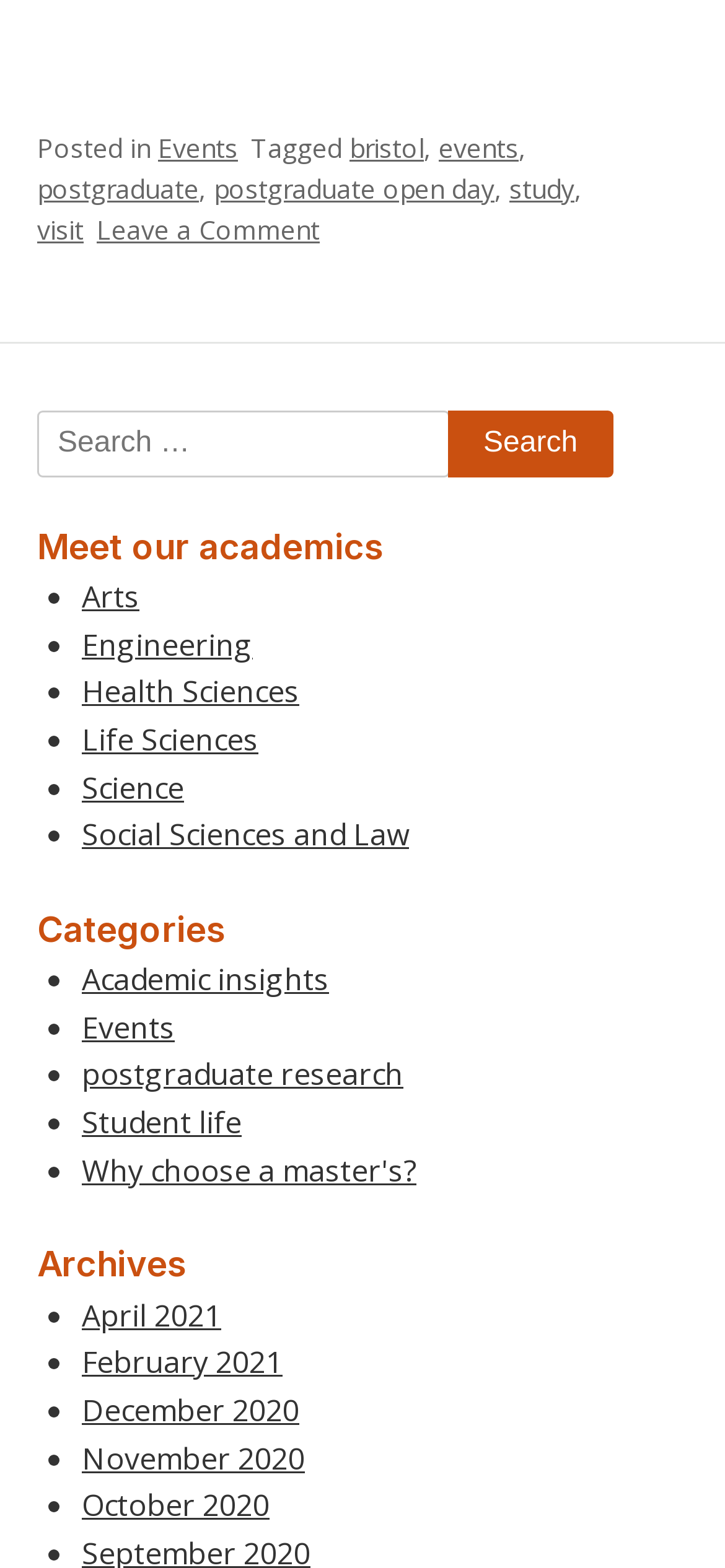Given the description of the UI element: "Social Sciences and Law", predict the bounding box coordinates in the form of [left, top, right, bottom], with each value being a float between 0 and 1.

[0.113, 0.519, 0.564, 0.545]